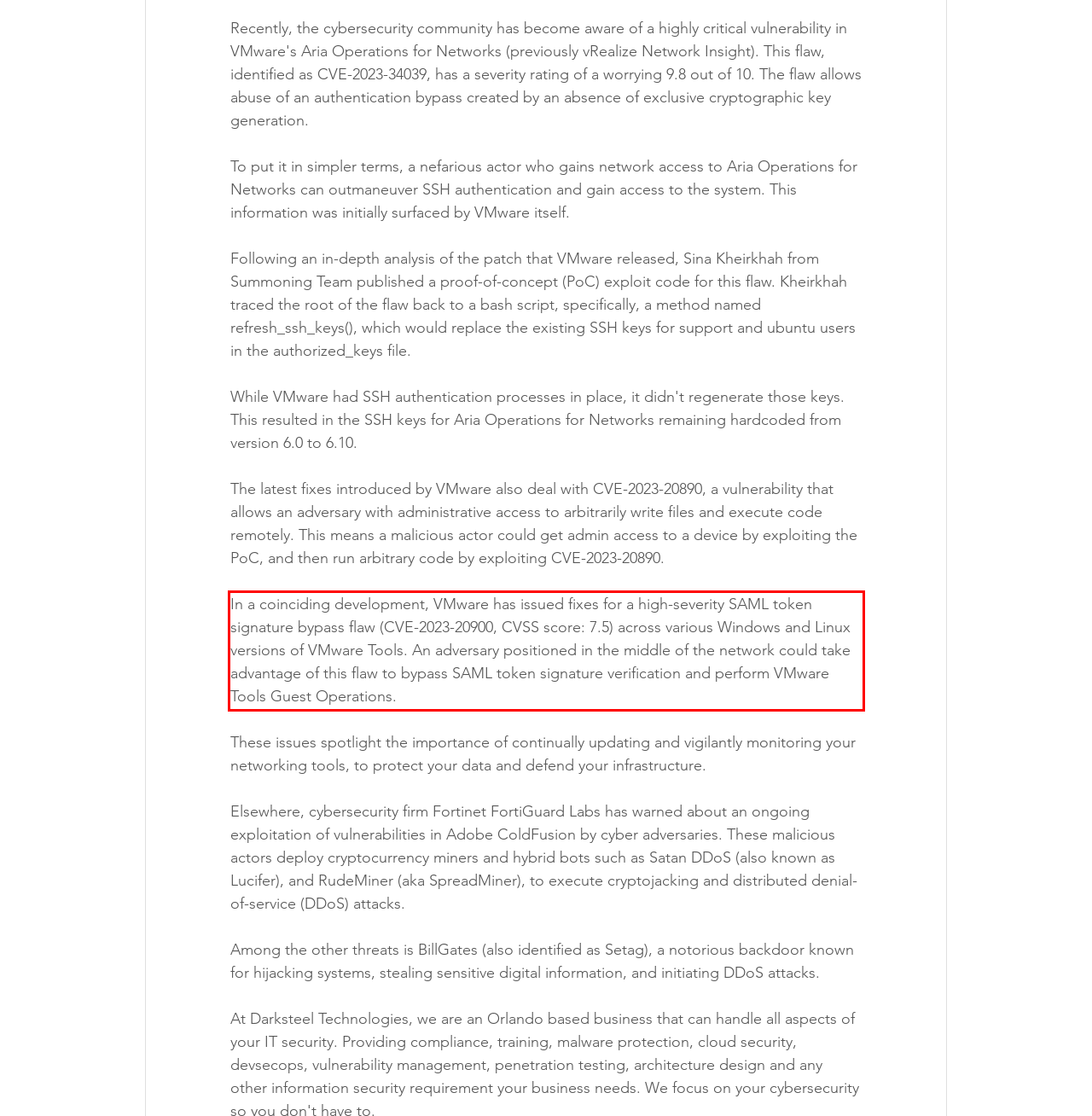The screenshot you have been given contains a UI element surrounded by a red rectangle. Use OCR to read and extract the text inside this red rectangle.

In a coinciding development, VMware has issued fixes for a high-severity SAML token signature bypass flaw (CVE-2023-20900, CVSS score: 7.5) across various Windows and Linux versions of VMware Tools. An adversary positioned in the middle of the network could take advantage of this flaw to bypass SAML token signature verification and perform VMware Tools Guest Operations.